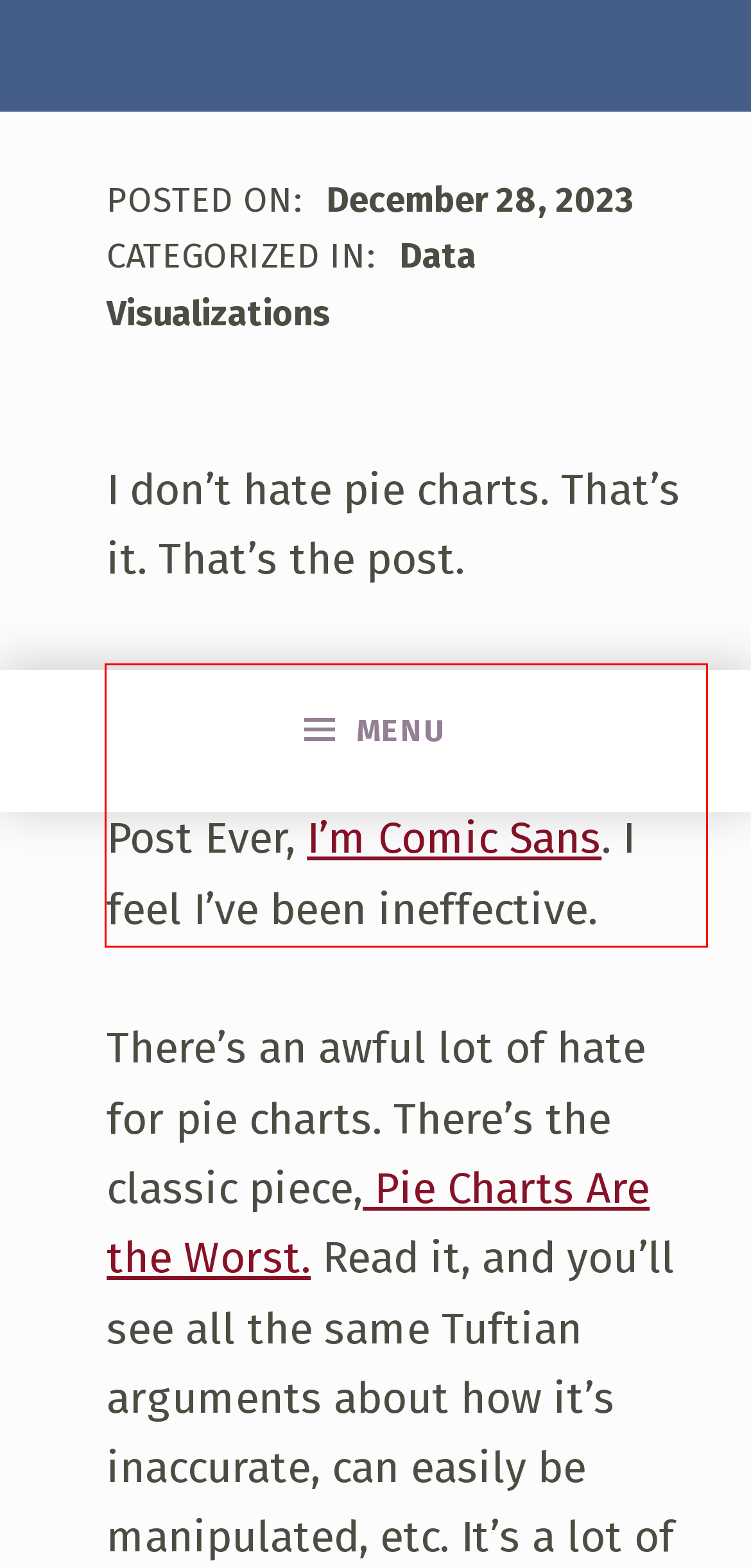Review the webpage screenshot provided, and perform OCR to extract the text from the red bounding box.

I wanted to write this post in the style of the Best Internet Post Ever, I’m Comic Sans. I feel I’ve been ineffective.